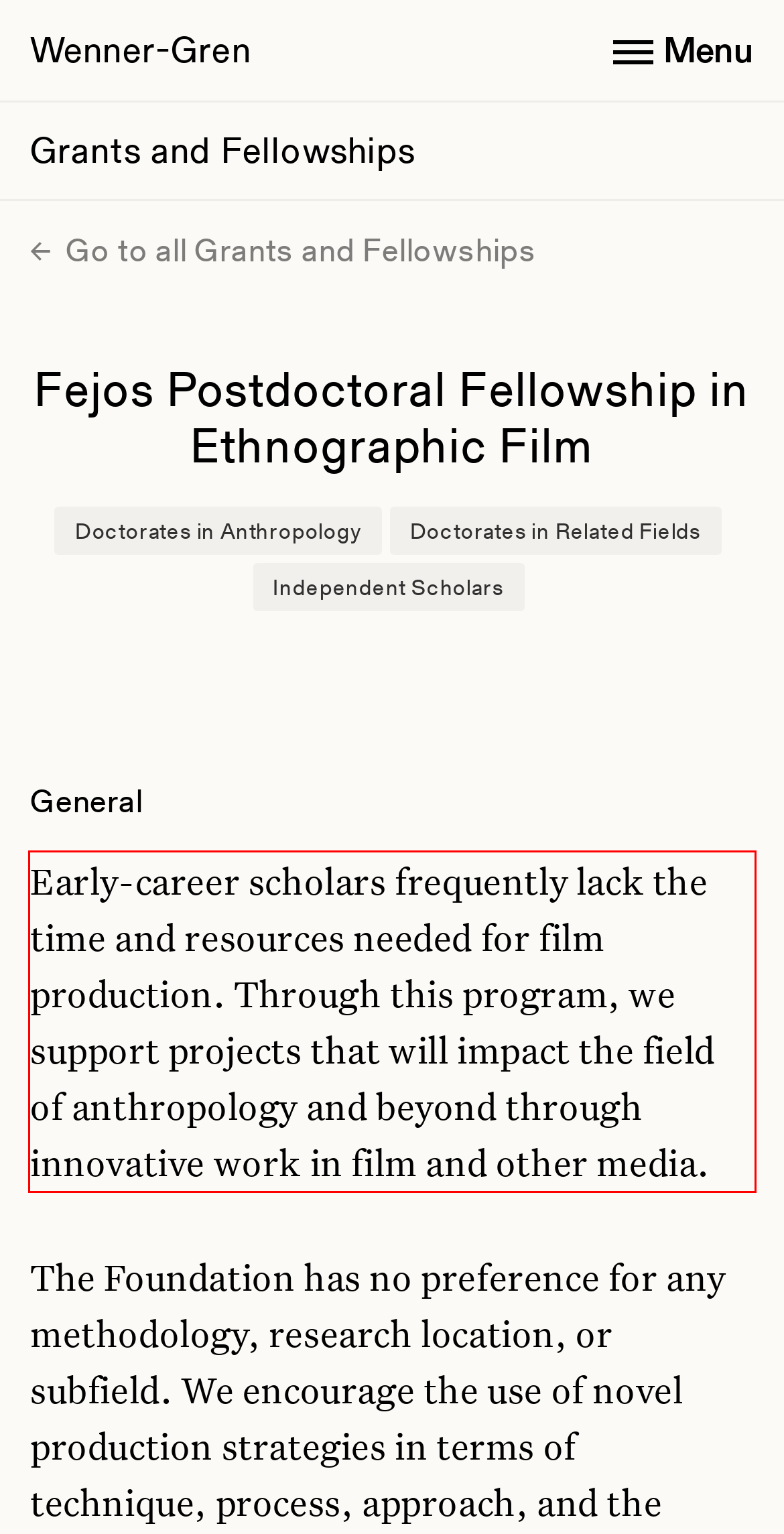You are presented with a screenshot containing a red rectangle. Extract the text found inside this red bounding box.

Early-career scholars frequently lack the time and resources needed for film production. Through this program, we support projects that will impact the field of anthropology and beyond through innovative work in film and other media.